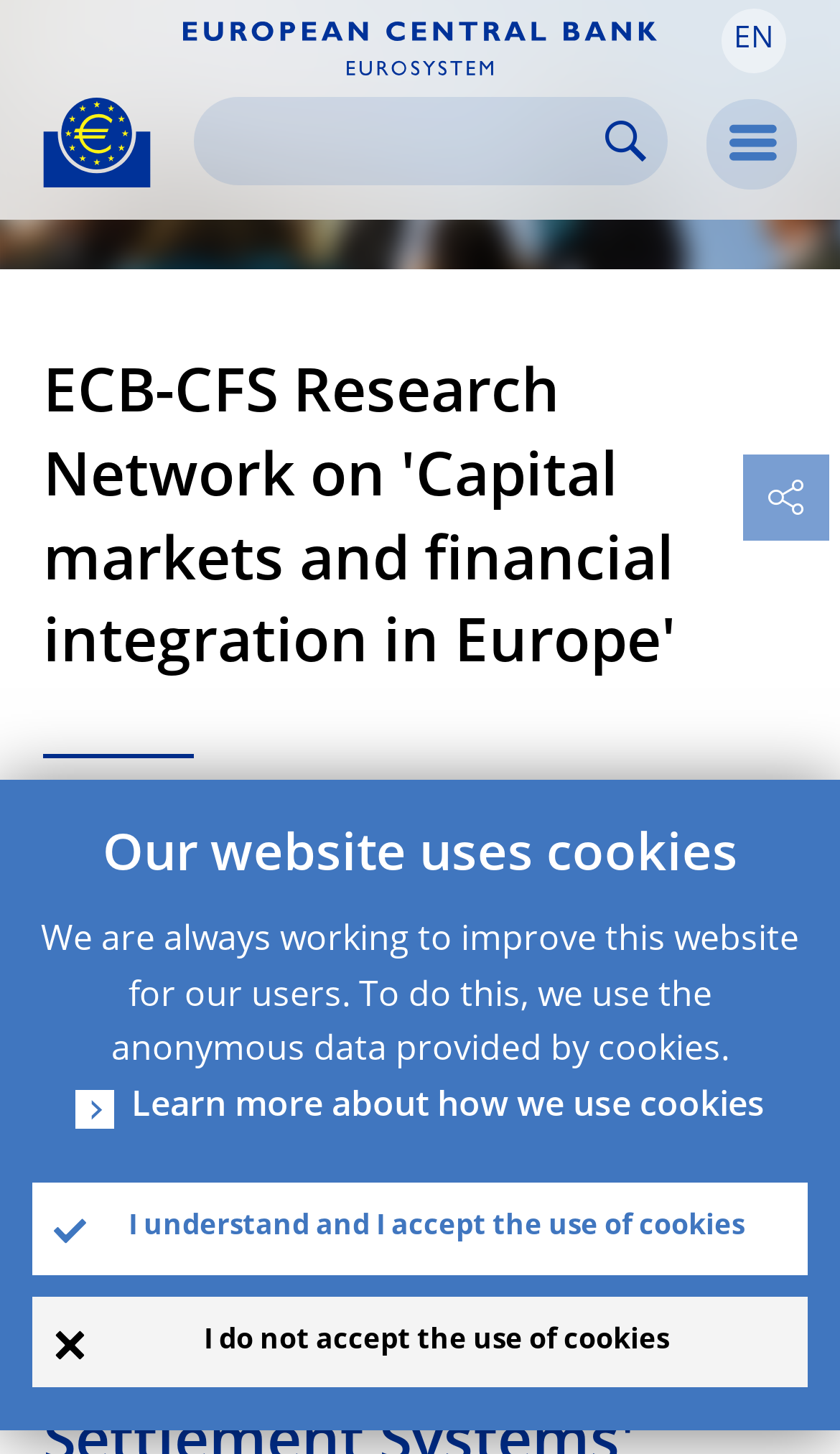Reply to the question with a single word or phrase:
What language is the website currently in?

EN